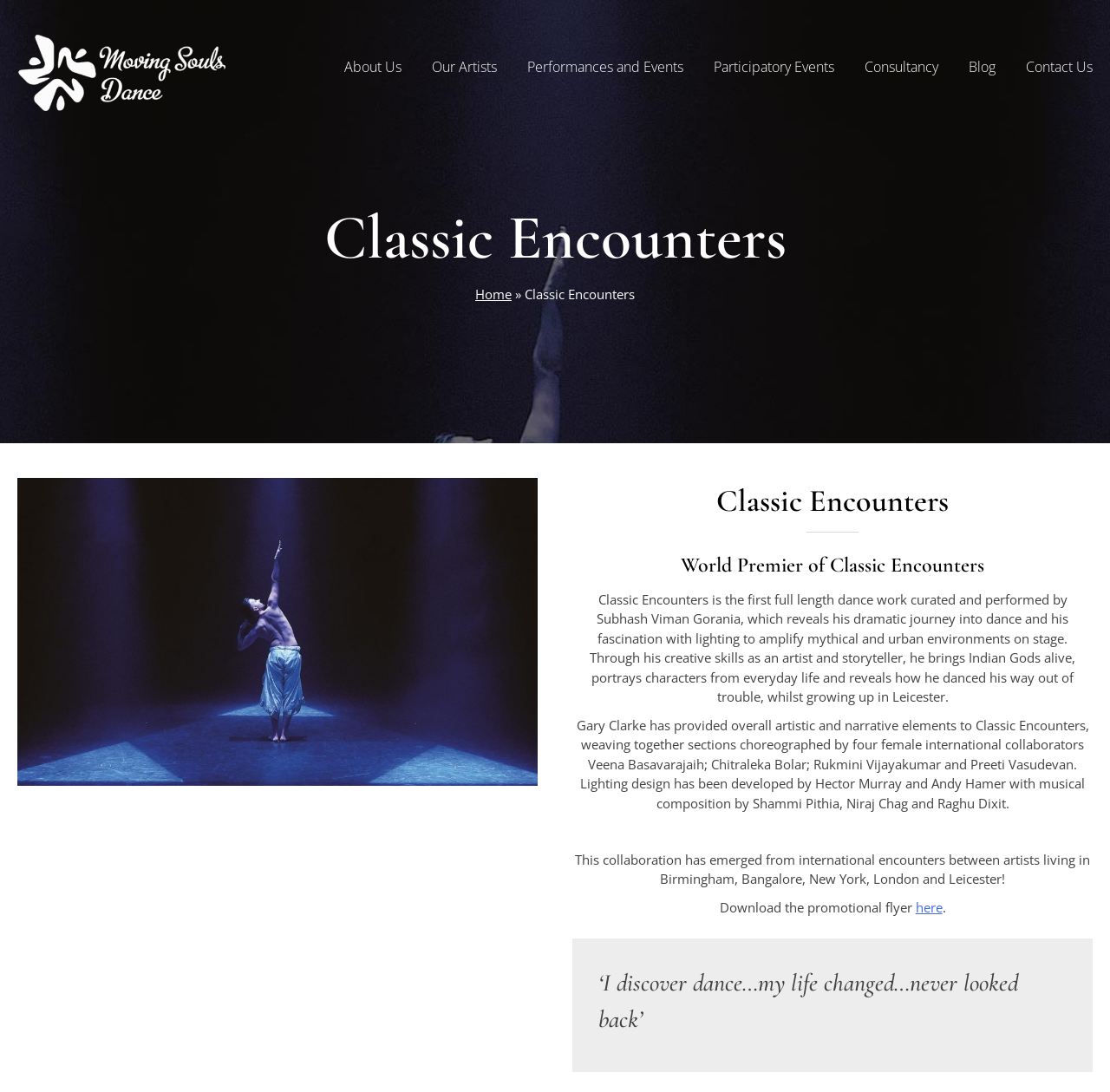Can you determine the bounding box coordinates of the area that needs to be clicked to fulfill the following instruction: "Click the 'G!' link"?

None